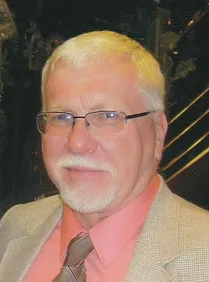Generate a detailed explanation of the scene depicted in the image.

The image features a portrait of Ken Czech, an author known for his contributions to historical fiction. He is depicted with a warm smile, wearing glasses, a light gray blazer over a pink collared shirt, and a tie, suggesting a professional yet approachable demeanor. The background appears soft-focused, allowing the viewer to emphasize his friendly expression and confident posture. This portrayal aligns with his reputation as a thoughtful storyteller, engaging readers with tales from the past.